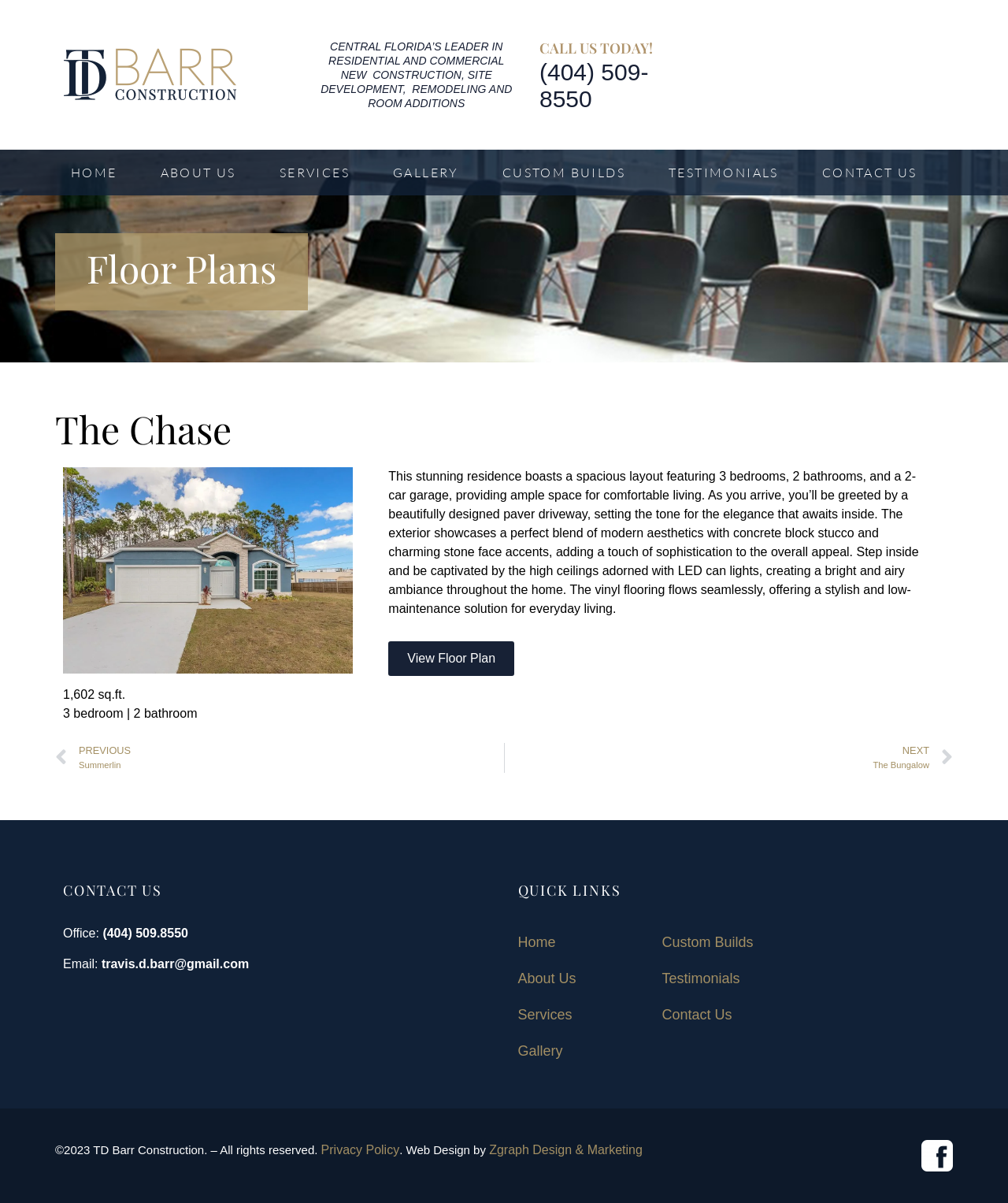Identify the bounding box coordinates for the element you need to click to achieve the following task: "Go to Home page". The coordinates must be four float values ranging from 0 to 1, formatted as [left, top, right, bottom].

[0.055, 0.124, 0.132, 0.162]